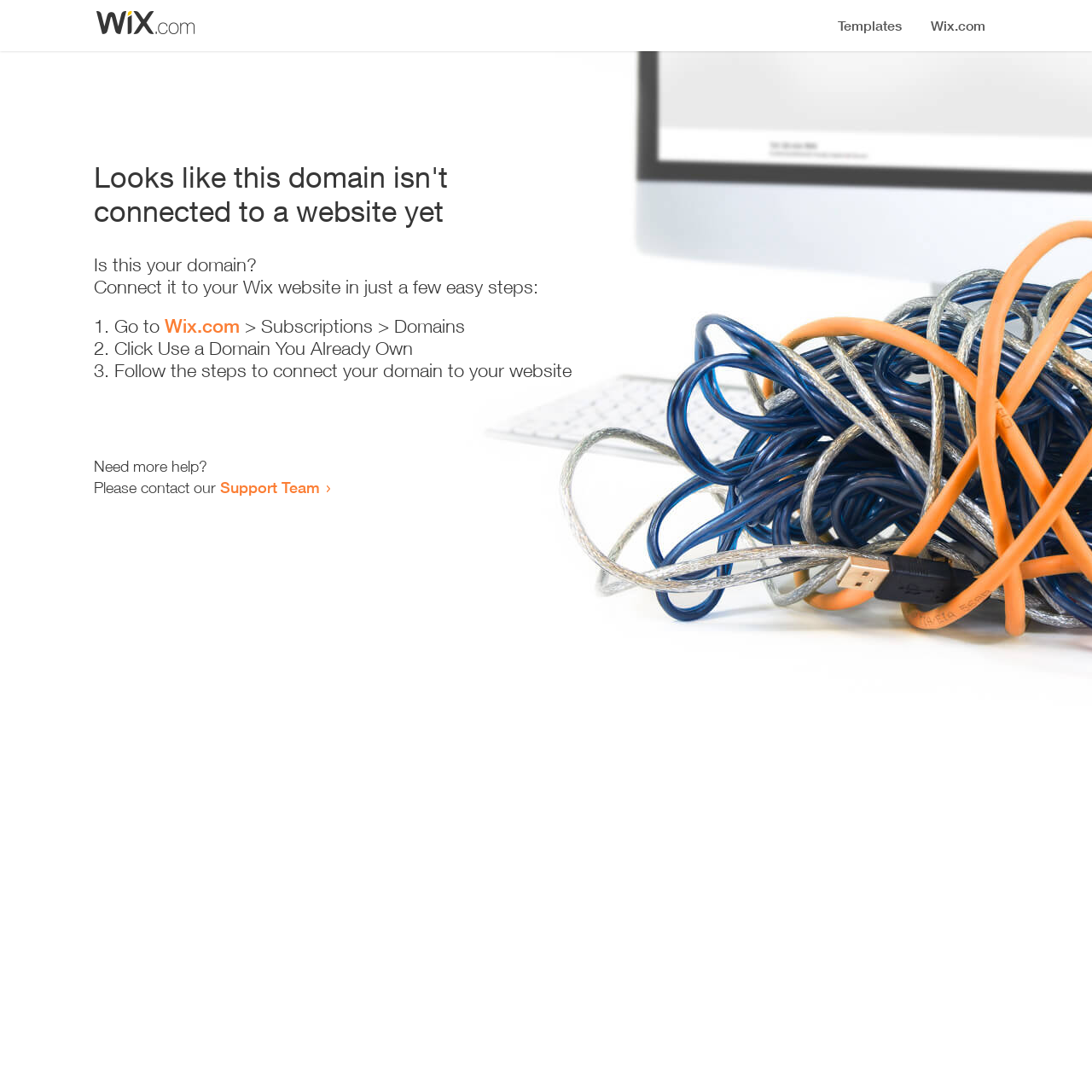What is the current status of this domain?
Please respond to the question with as much detail as possible.

Based on the heading 'Looks like this domain isn't connected to a website yet', it is clear that the current status of this domain is not connected to a website.